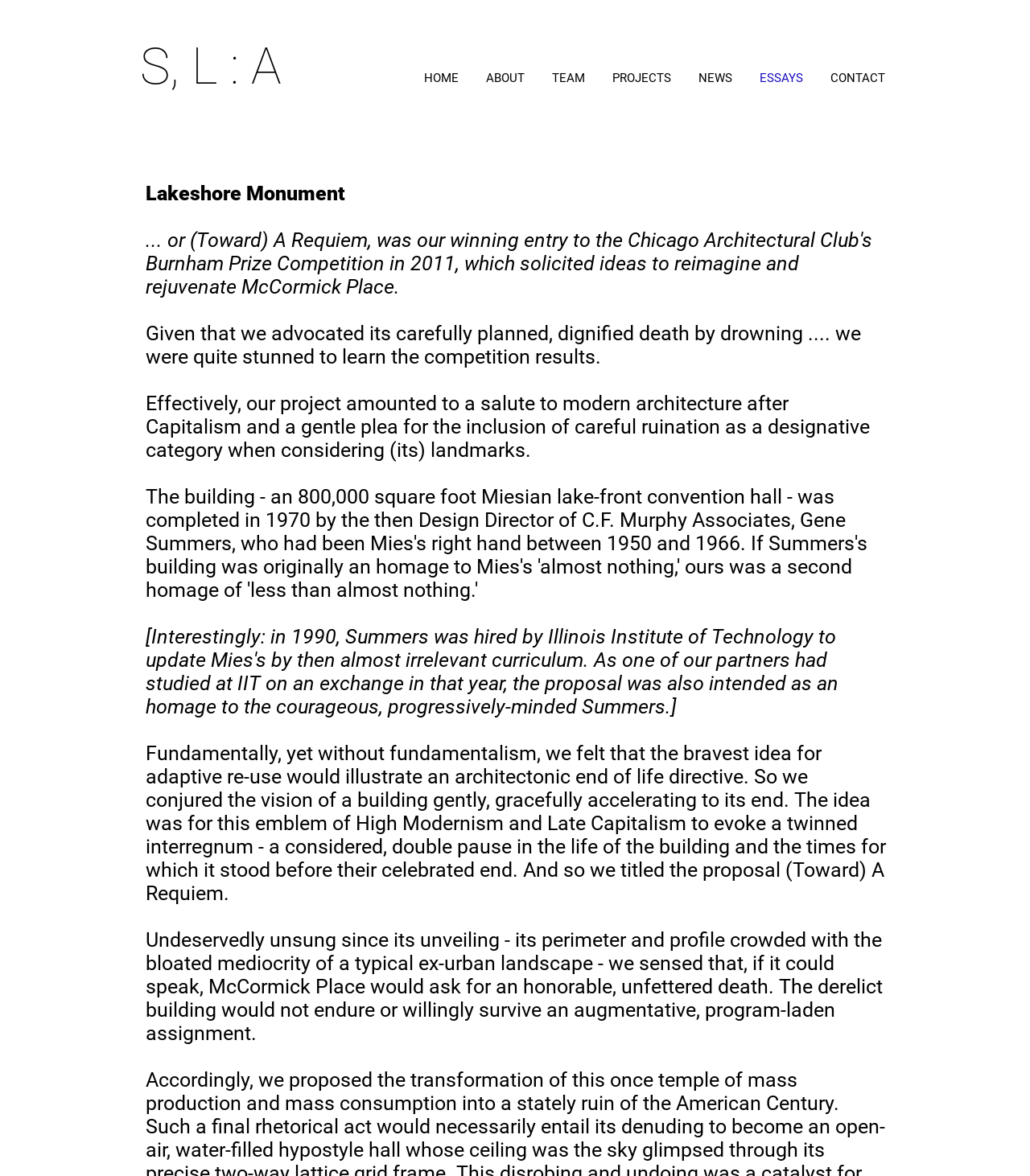What is the name of the monument mentioned?
Provide a fully detailed and comprehensive answer to the question.

I found the answer by looking at the StaticText element with the text 'Lakeshore Monument' at coordinates [0.141, 0.155, 0.335, 0.174]. This text is likely a heading or title, and it mentions a specific monument.